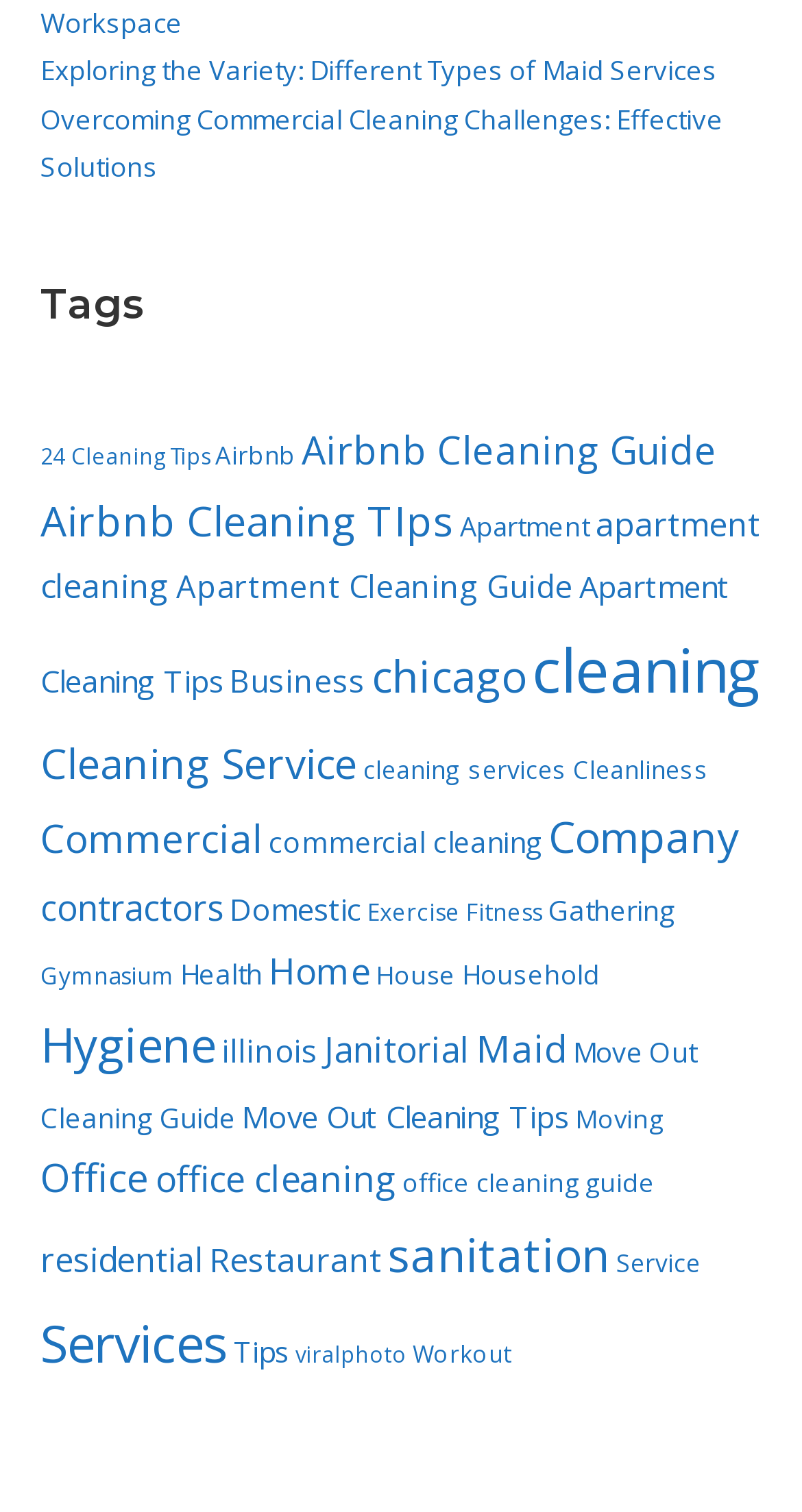Could you specify the bounding box coordinates for the clickable section to complete the following instruction: "View 'Airbnb Cleaning Guide'"?

[0.376, 0.279, 0.894, 0.313]